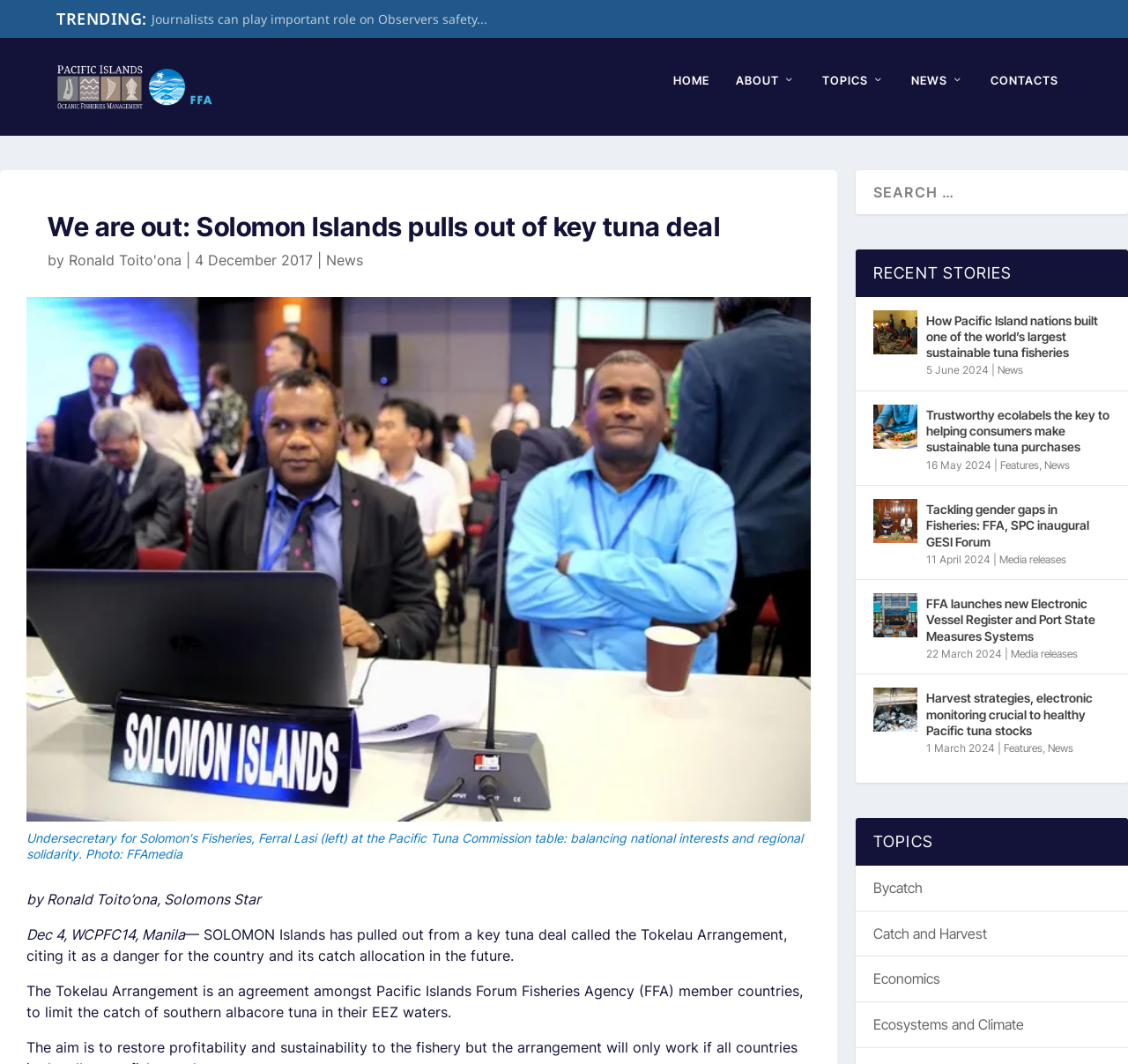Identify the bounding box coordinates of the section that should be clicked to achieve the task described: "click on the 'HOME' link".

[0.597, 0.079, 0.629, 0.139]